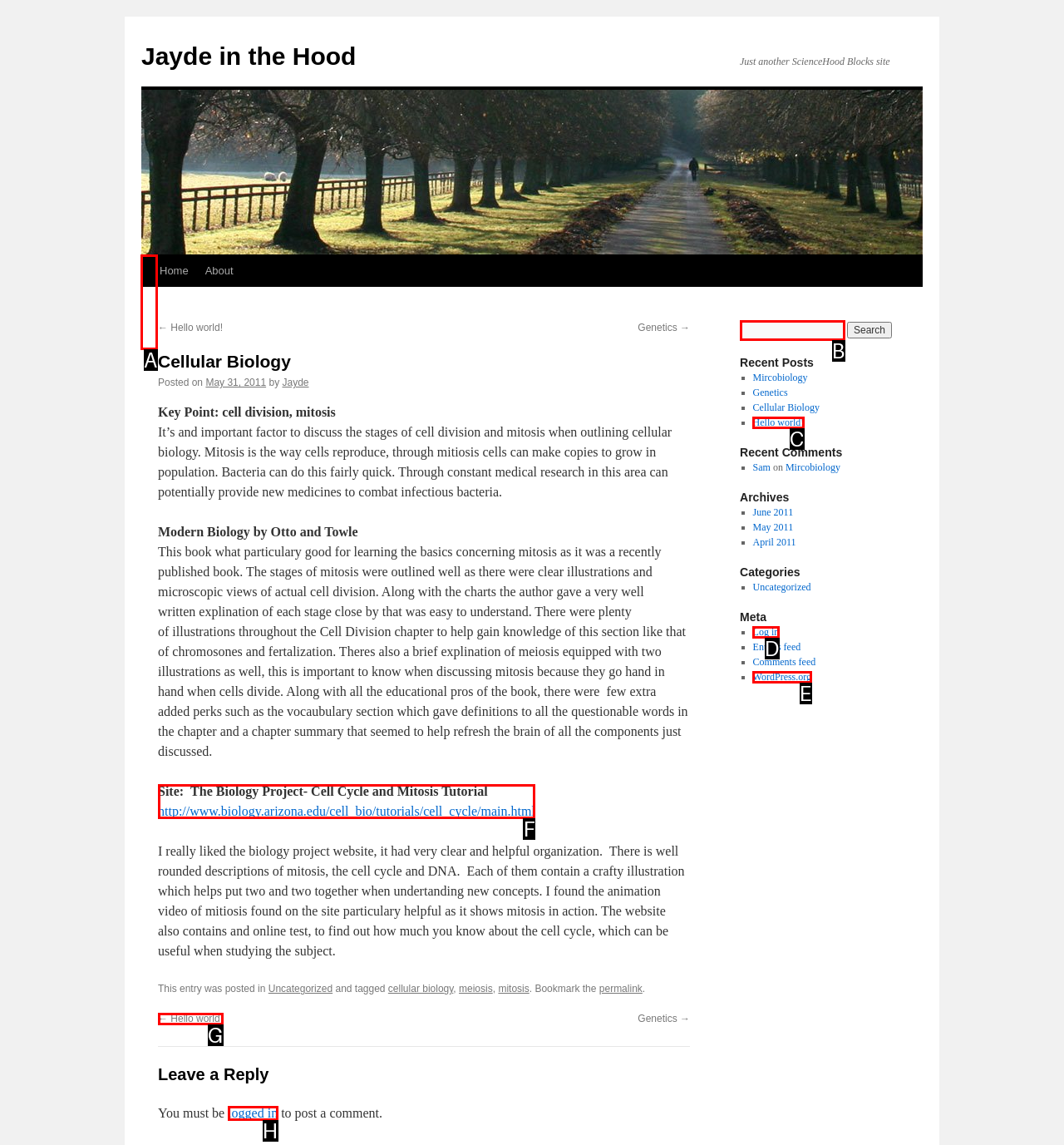Which lettered option matches the following description: http://www.biology.arizona.edu/cell_bio/tutorials/cell_cycle/main.html
Provide the letter of the matching option directly.

F